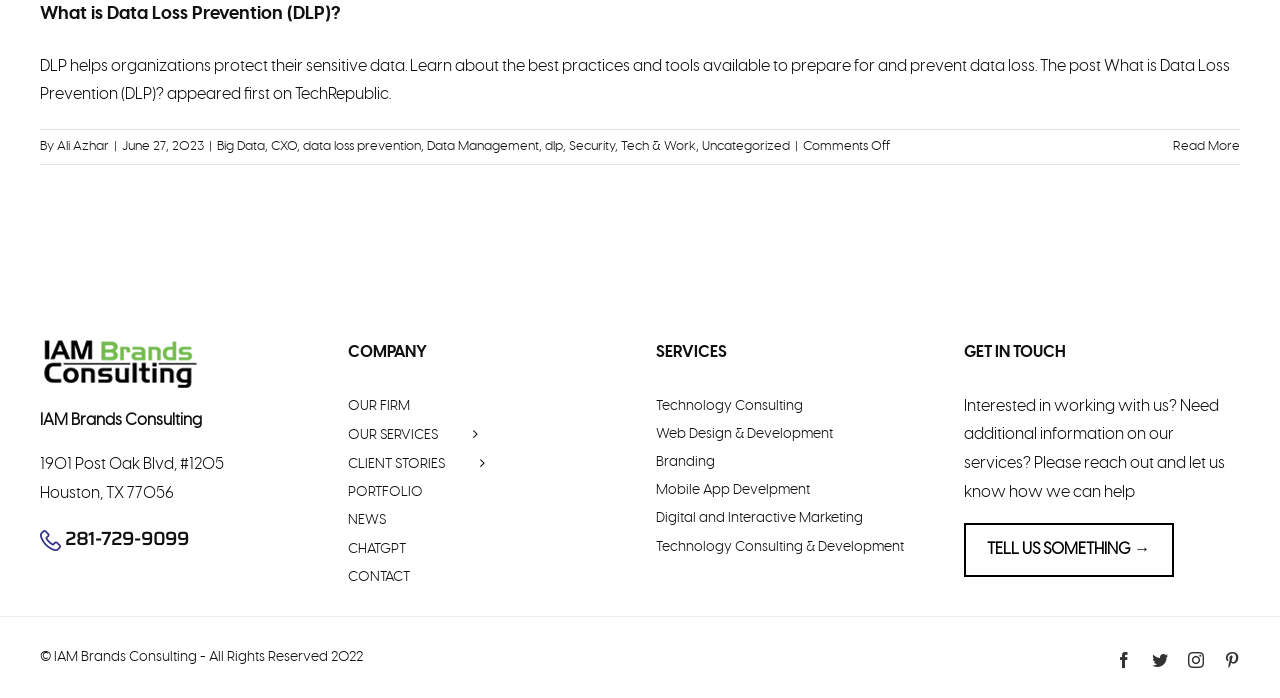Identify the bounding box for the element characterized by the following description: "Uncategorized".

[0.548, 0.201, 0.617, 0.22]